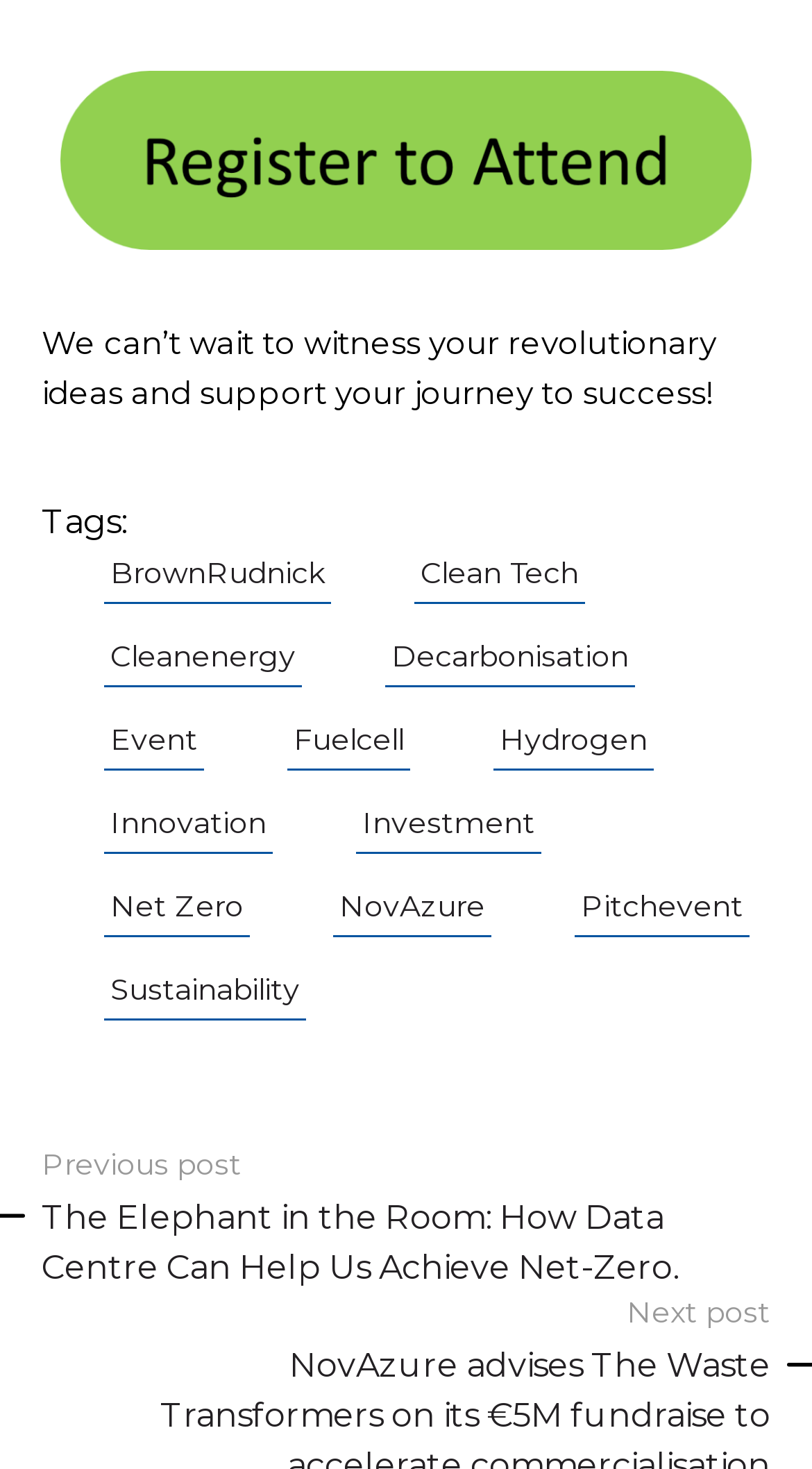How many tags are listed on the webpage?
Using the image, elaborate on the answer with as much detail as possible.

The number of tags can be counted by looking at the links listed under the 'Tags:' label. There are 12 links, each corresponding to a different tag.